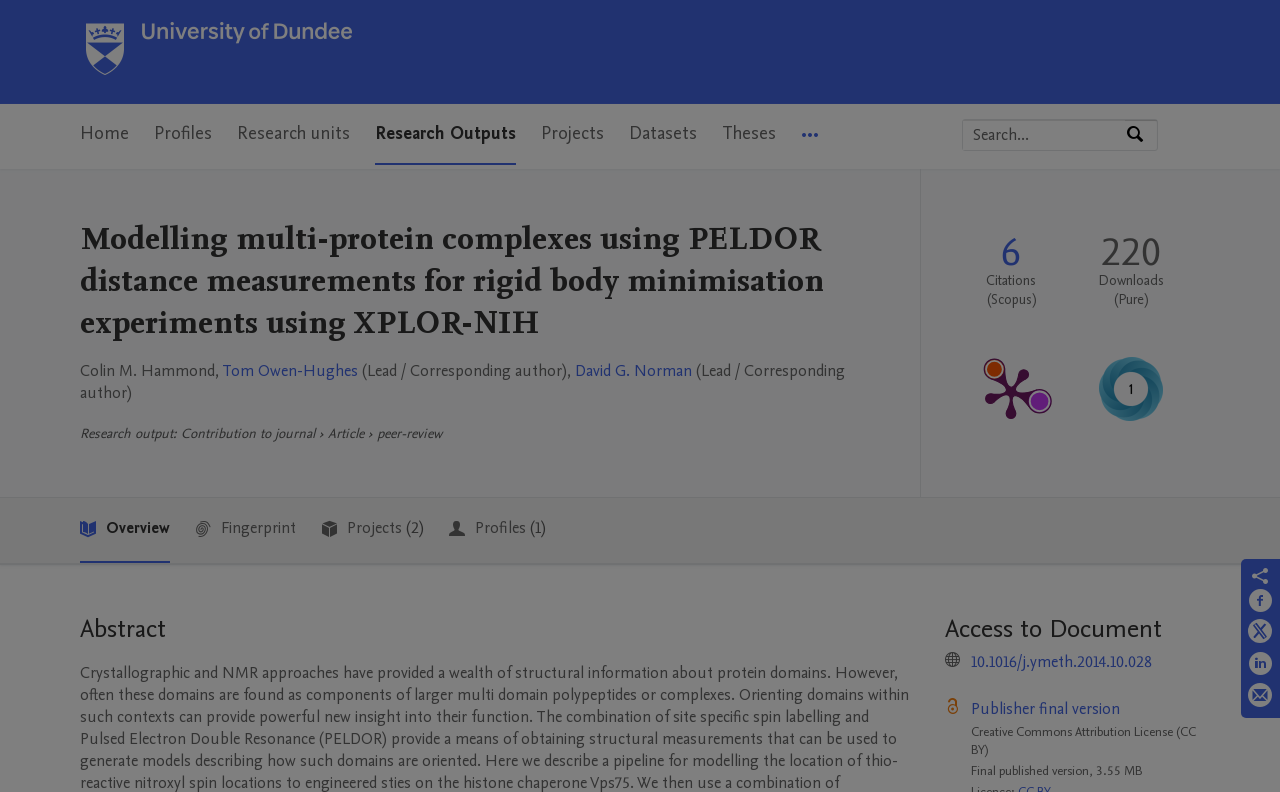What is the name of the research portal?
Please answer using one word or phrase, based on the screenshot.

Discovery